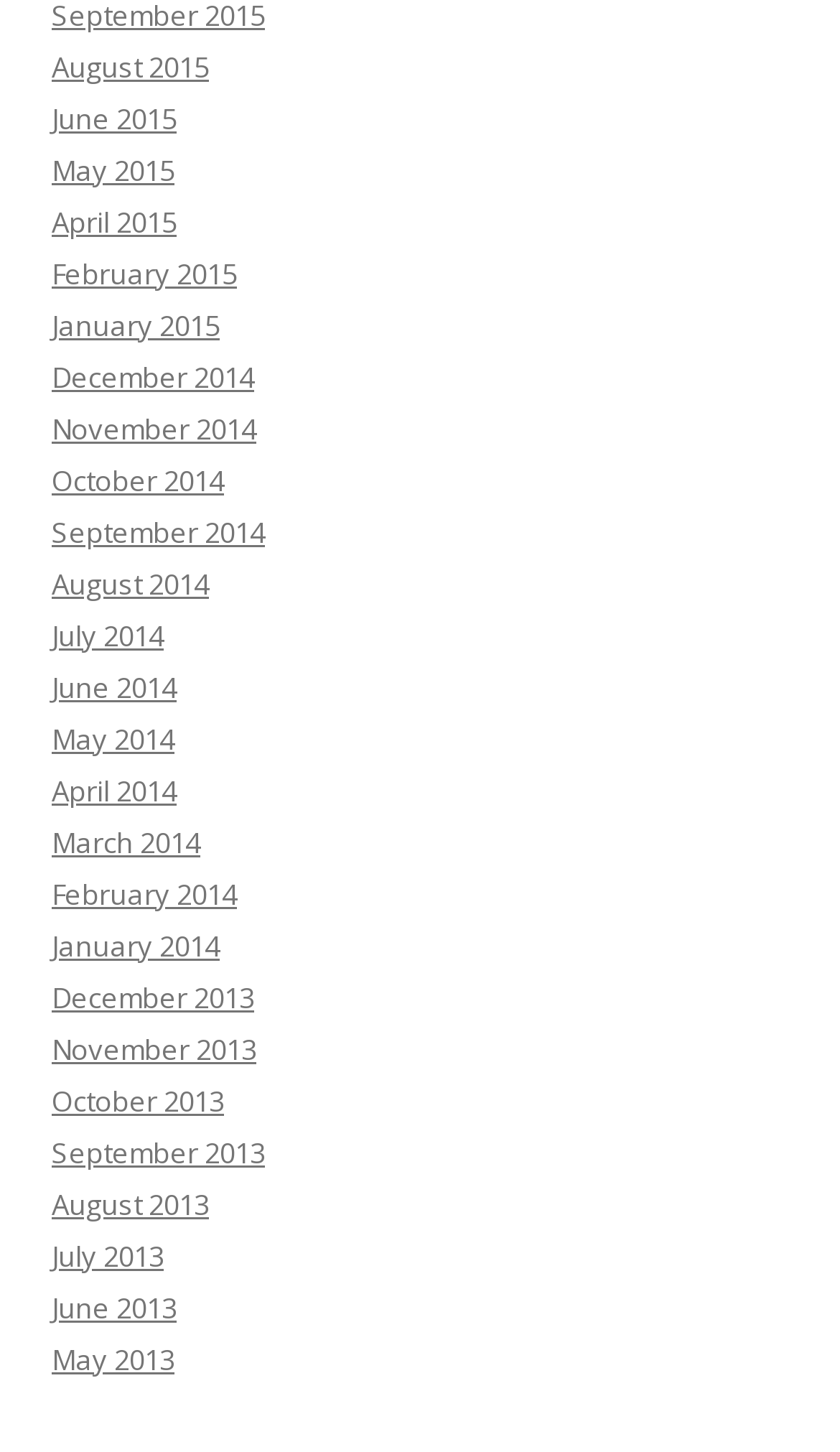What is the latest month listed in 2014?
Refer to the image and give a detailed response to the question.

By examining the list of links, I found that the latest month listed in 2014 is September, which is located near the middle of the list.